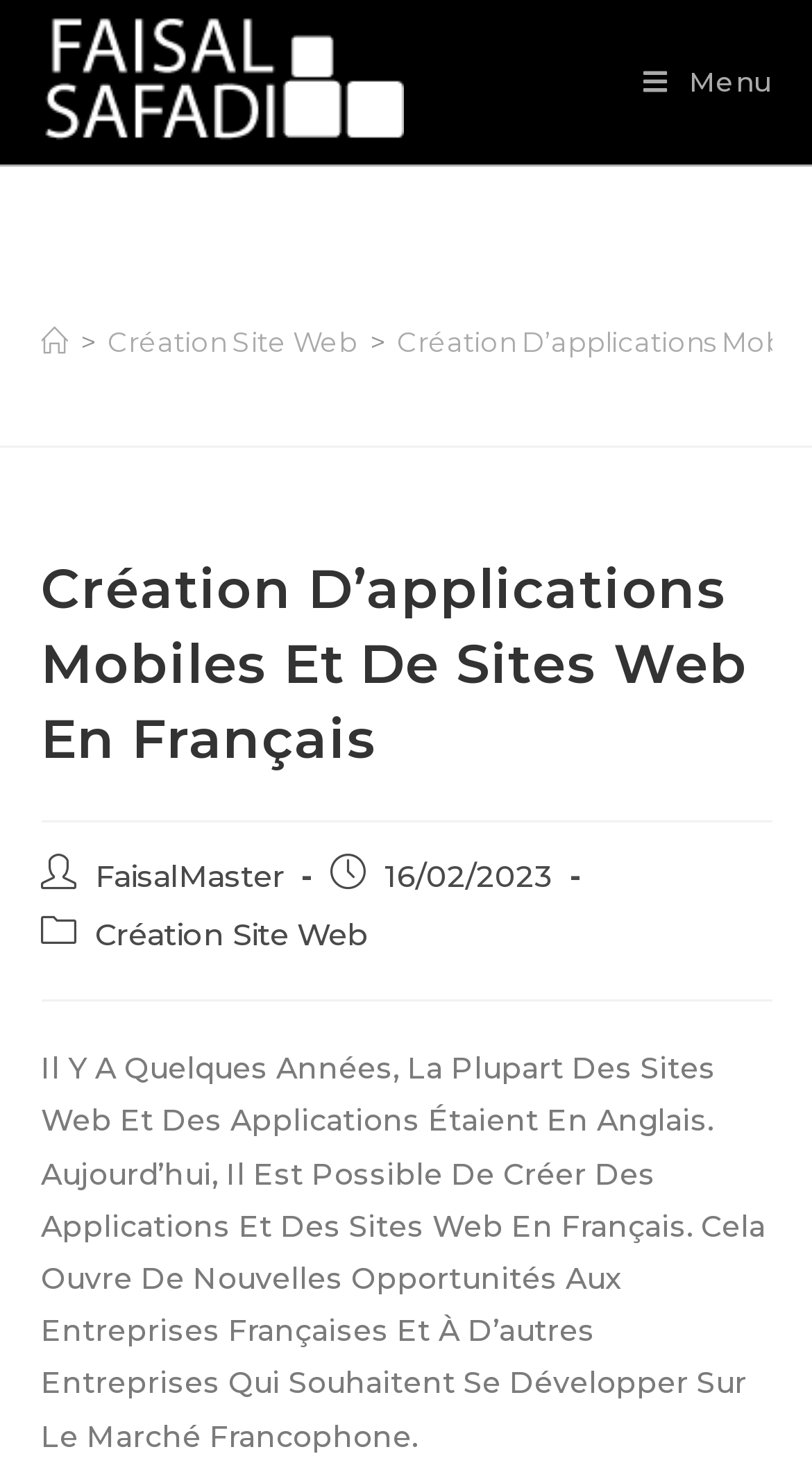Give a concise answer using one word or a phrase to the following question:
What is the first item in the breadcrumb navigation?

Accueil